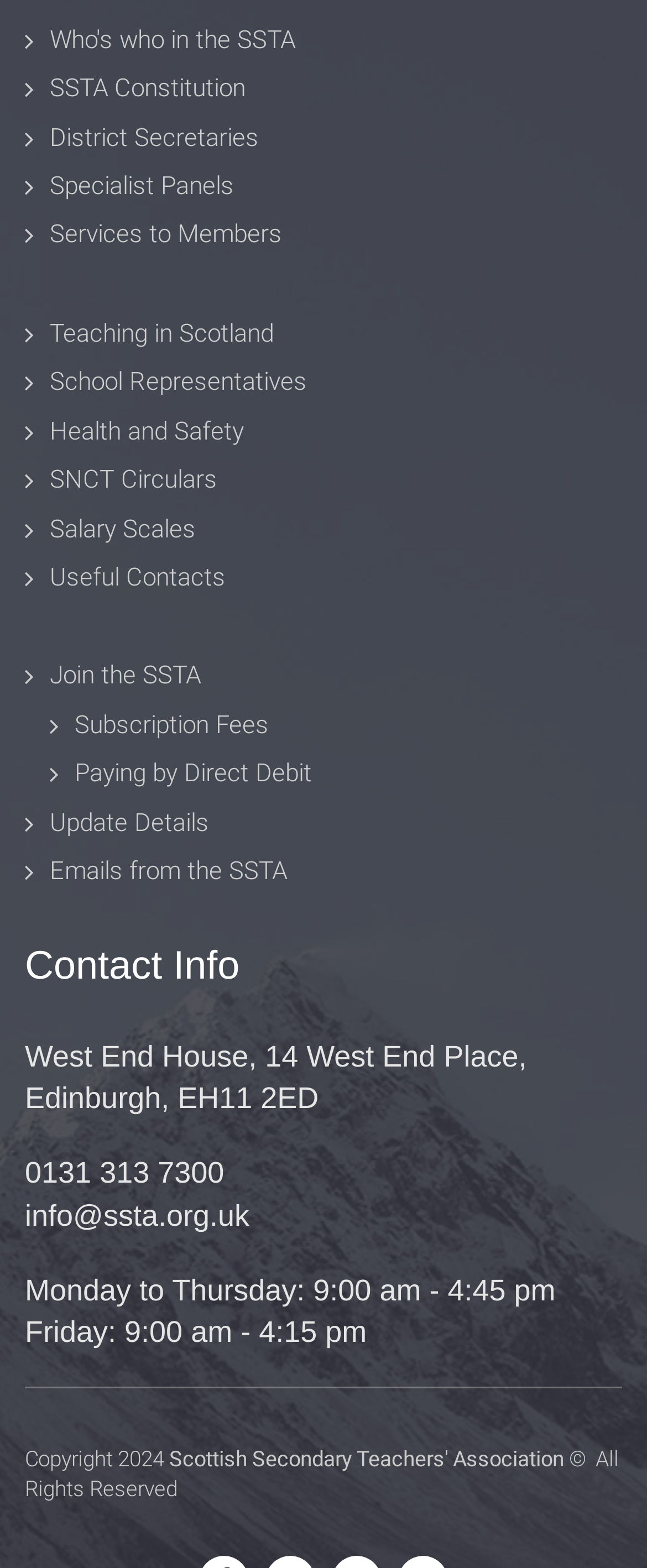Find the bounding box coordinates for the element that must be clicked to complete the instruction: "Contact SSTA via email". The coordinates should be four float numbers between 0 and 1, indicated as [left, top, right, bottom].

[0.038, 0.764, 0.385, 0.786]